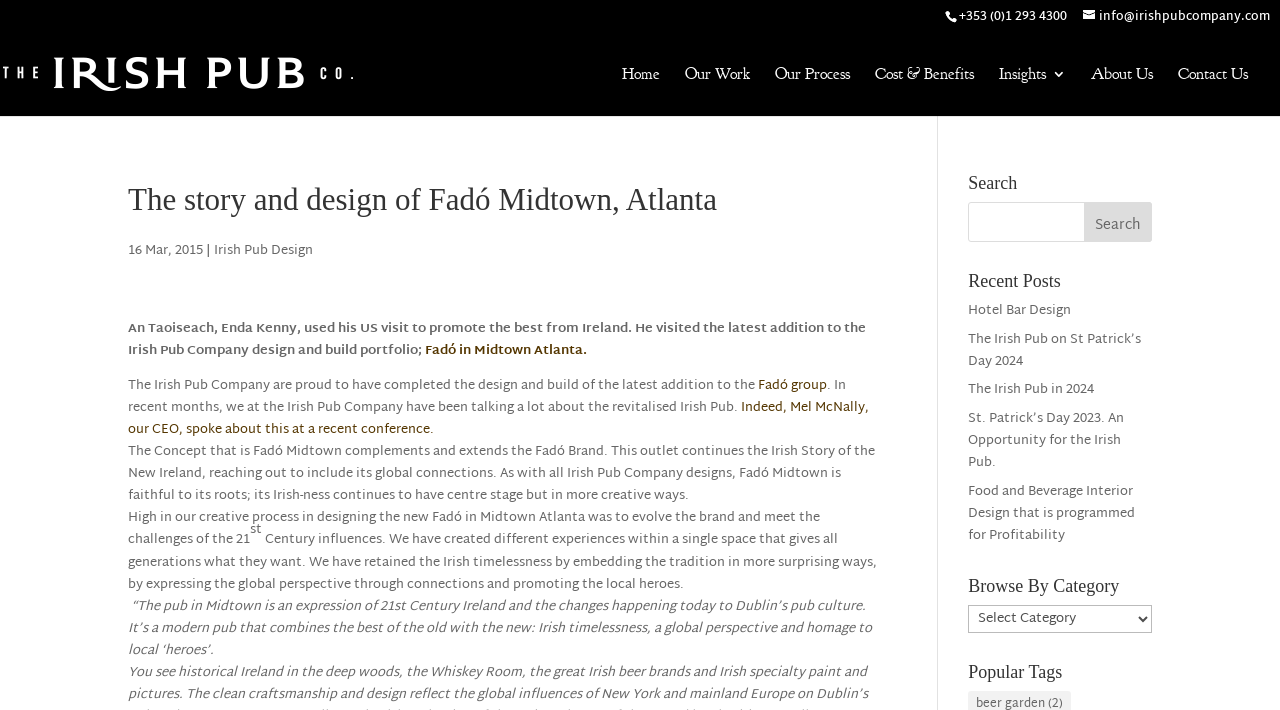Specify the bounding box coordinates of the area that needs to be clicked to achieve the following instruction: "Browse posts by category".

[0.756, 0.852, 0.9, 0.891]